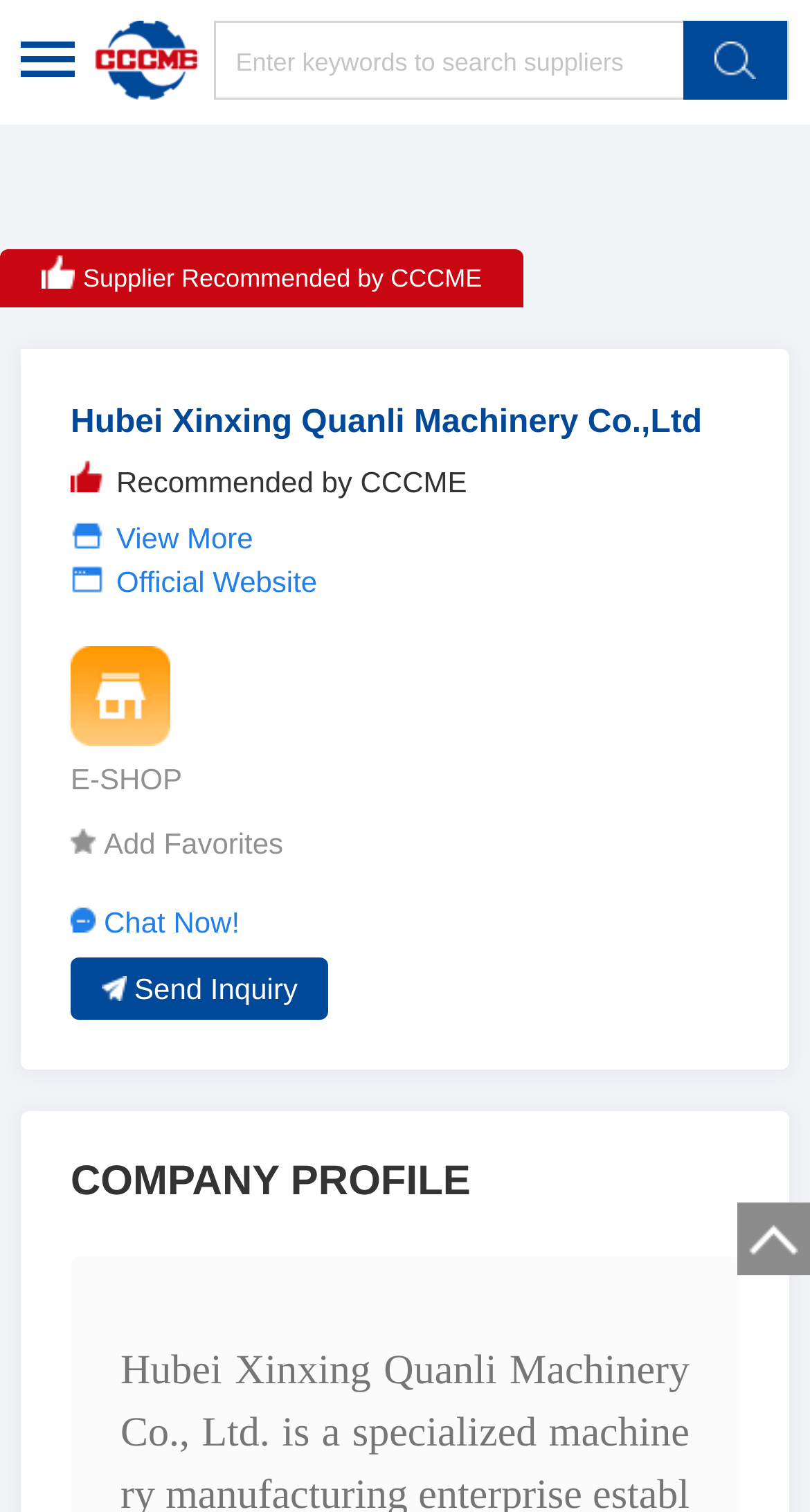Using the provided description alt="China Chamber of Commerce", find the bounding box coordinates for the UI element. Provide the coordinates in (top-left x, top-left y, bottom-right x, bottom-right y) format, ensuring all values are between 0 and 1.

[0.118, 0.027, 0.246, 0.049]